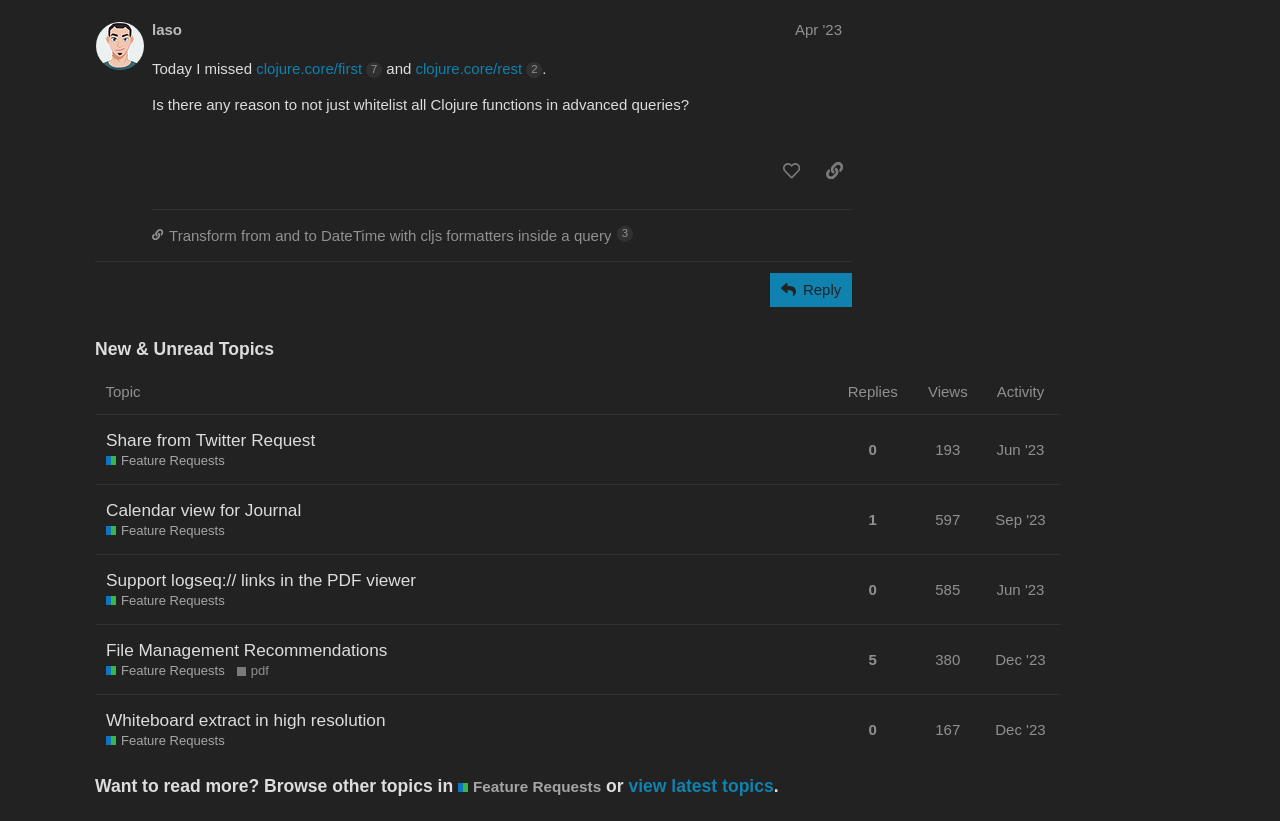Please specify the bounding box coordinates of the clickable region to carry out the following instruction: "Reply to the post". The coordinates should be four float numbers between 0 and 1, in the format [left, top, right, bottom].

[0.602, 0.332, 0.666, 0.374]